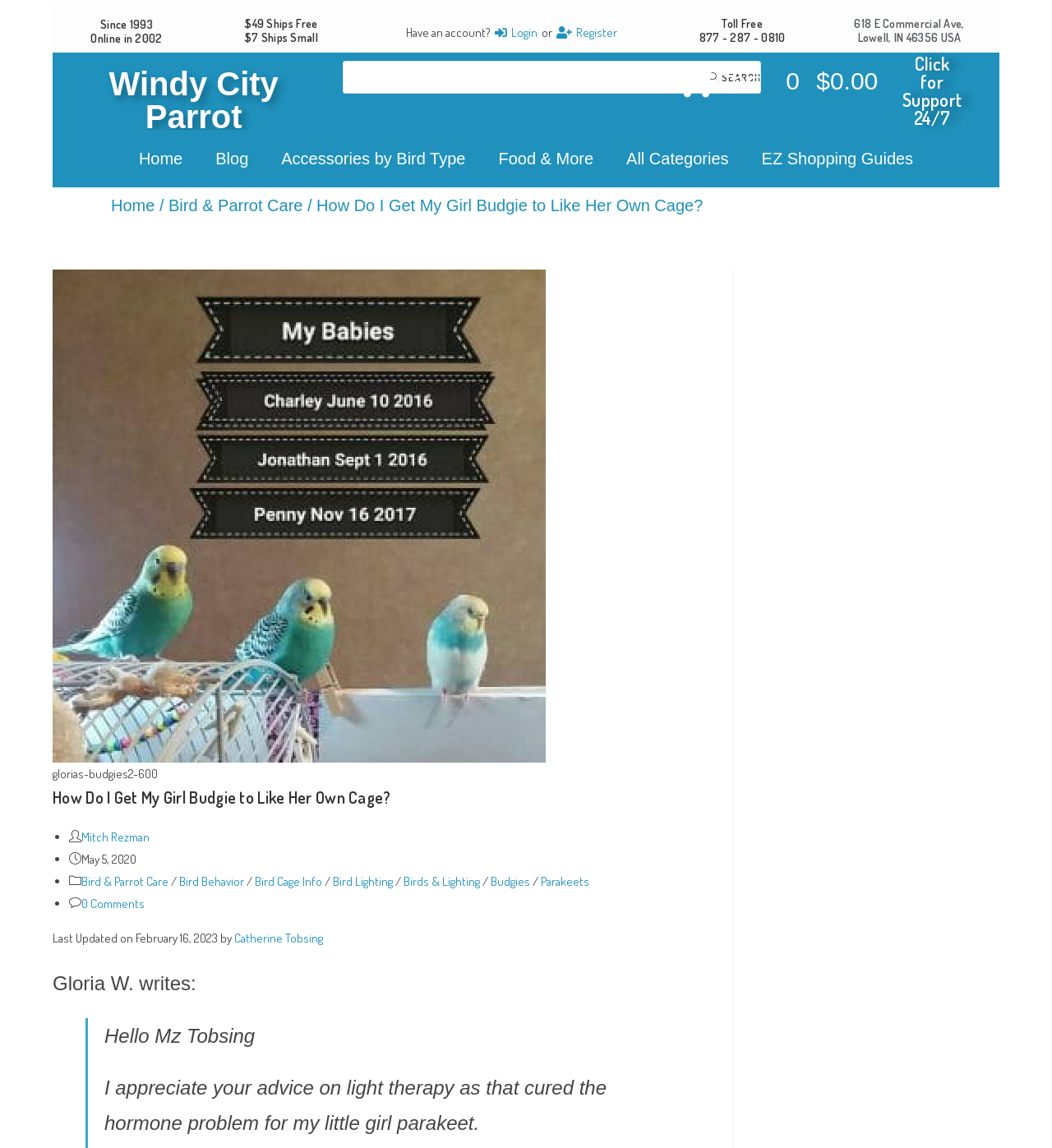Pinpoint the bounding box coordinates of the clickable element needed to complete the instruction: "login to account". The coordinates should be provided as four float numbers between 0 and 1: [left, top, right, bottom].

[0.47, 0.018, 0.511, 0.038]